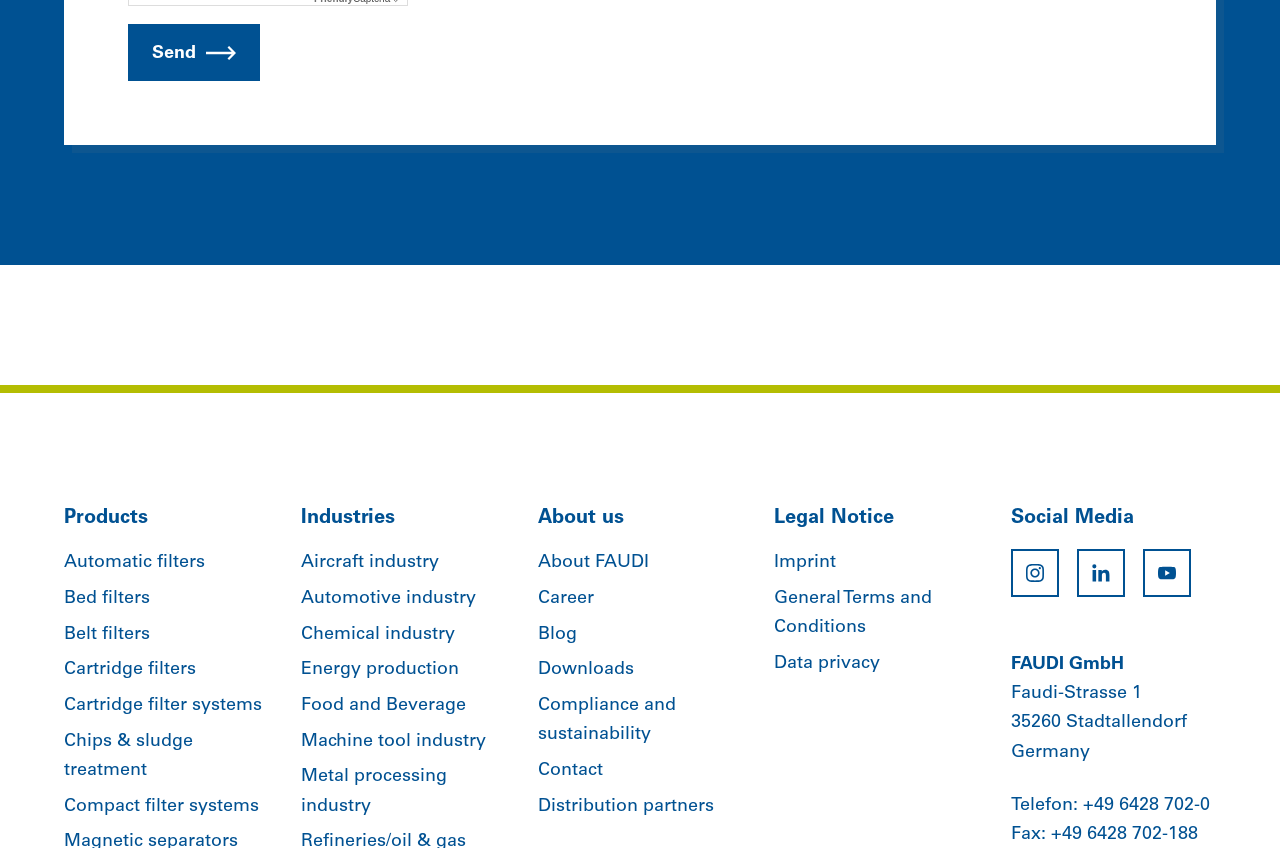Please locate the bounding box coordinates of the element's region that needs to be clicked to follow the instruction: "View 'About FAUDI' information". The bounding box coordinates should be provided as four float numbers between 0 and 1, i.e., [left, top, right, bottom].

[0.42, 0.654, 0.507, 0.675]